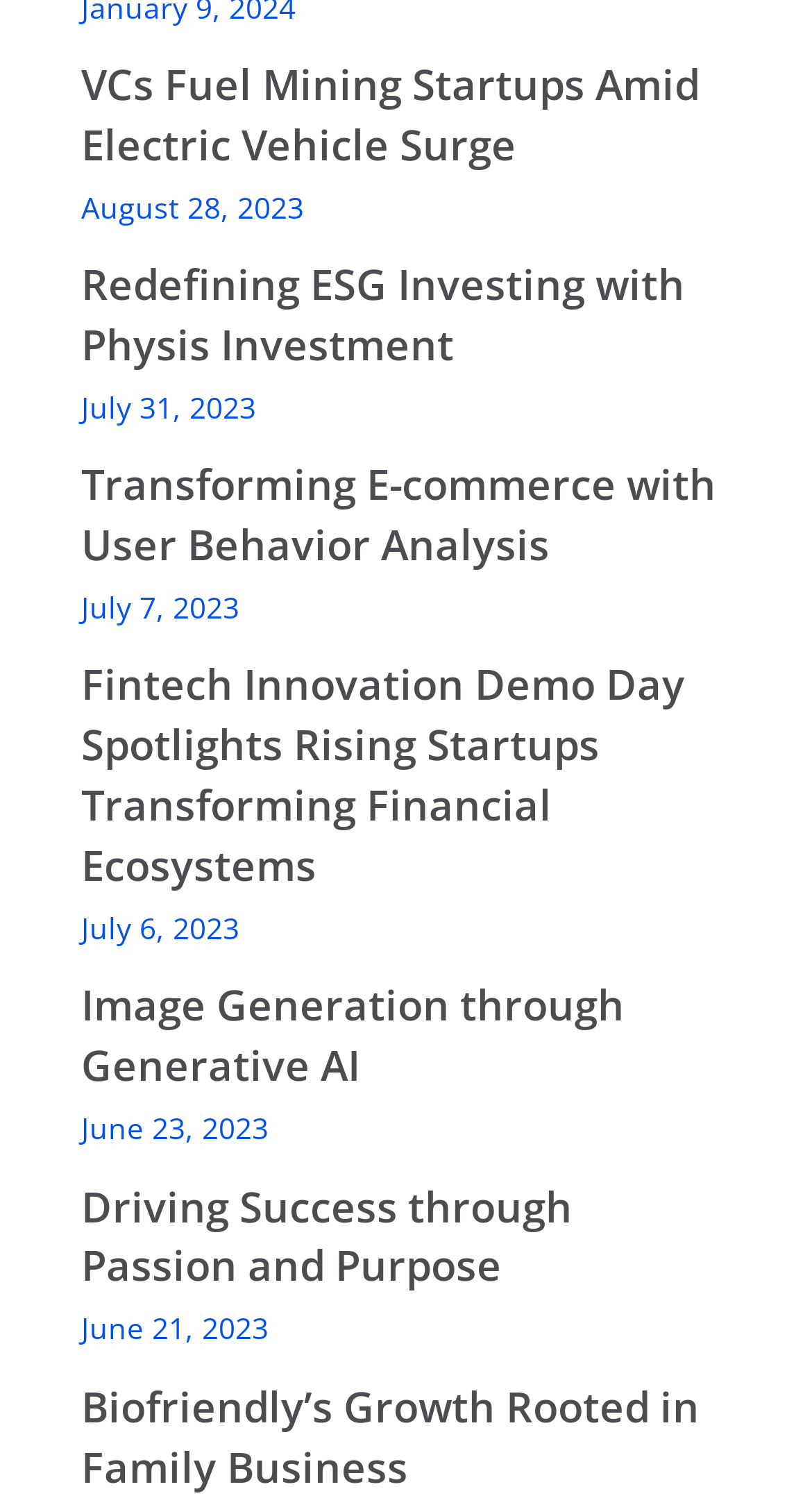Use a single word or phrase to answer the question:
How many articles were published in July?

3